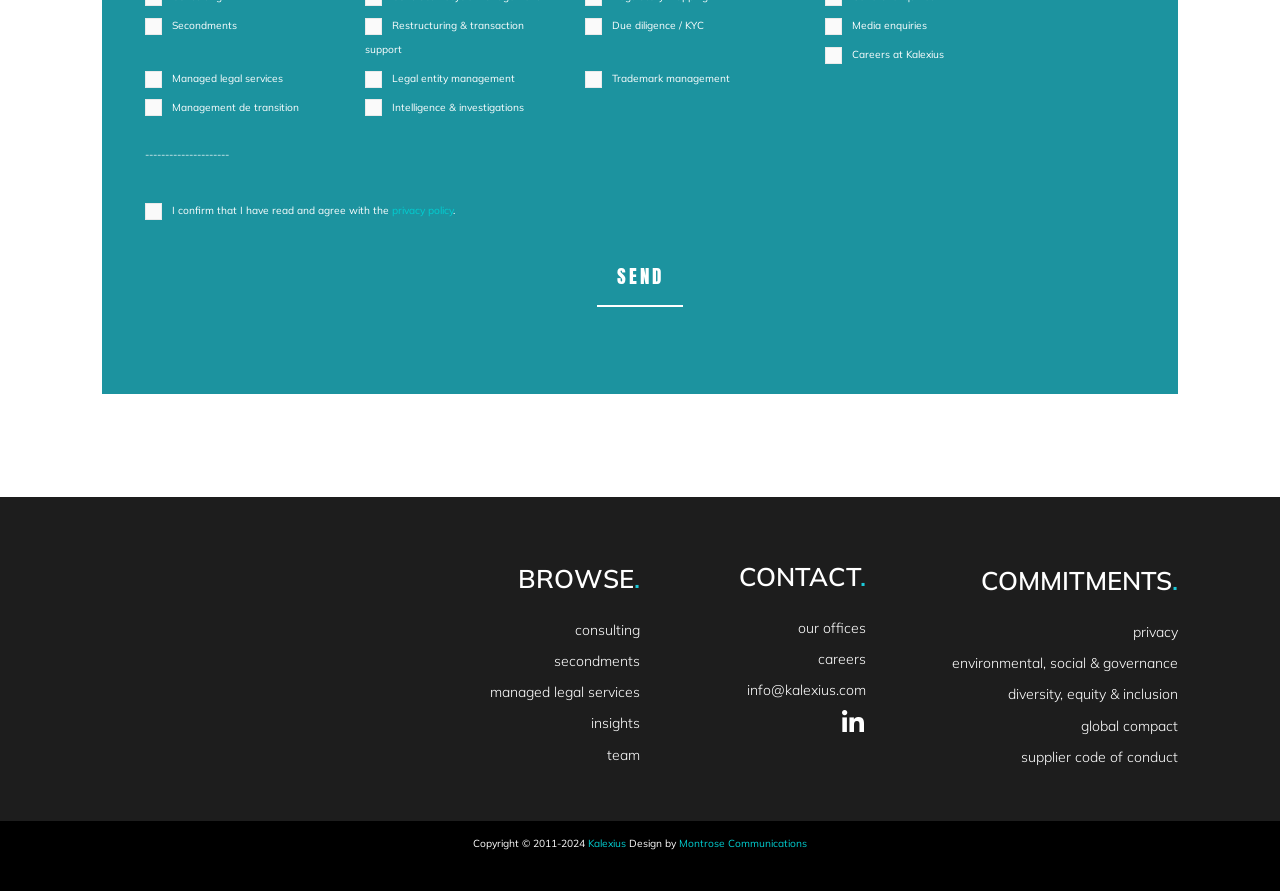Using the provided element description "managed legal services", determine the bounding box coordinates of the UI element.

[0.29, 0.762, 0.5, 0.792]